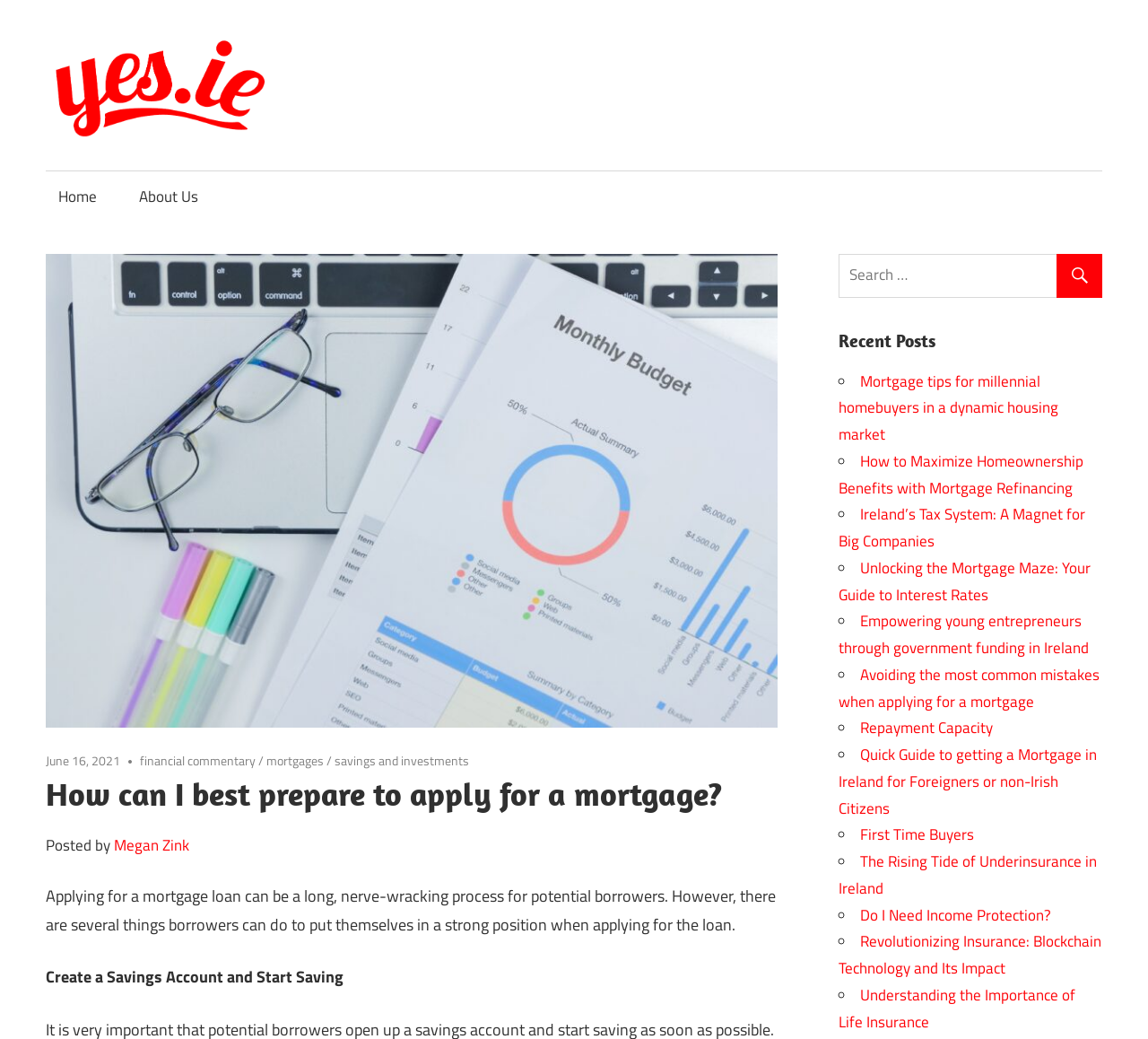Provide the bounding box coordinates of the HTML element this sentence describes: "mortgages". The bounding box coordinates consist of four float numbers between 0 and 1, i.e., [left, top, right, bottom].

[0.232, 0.723, 0.282, 0.741]